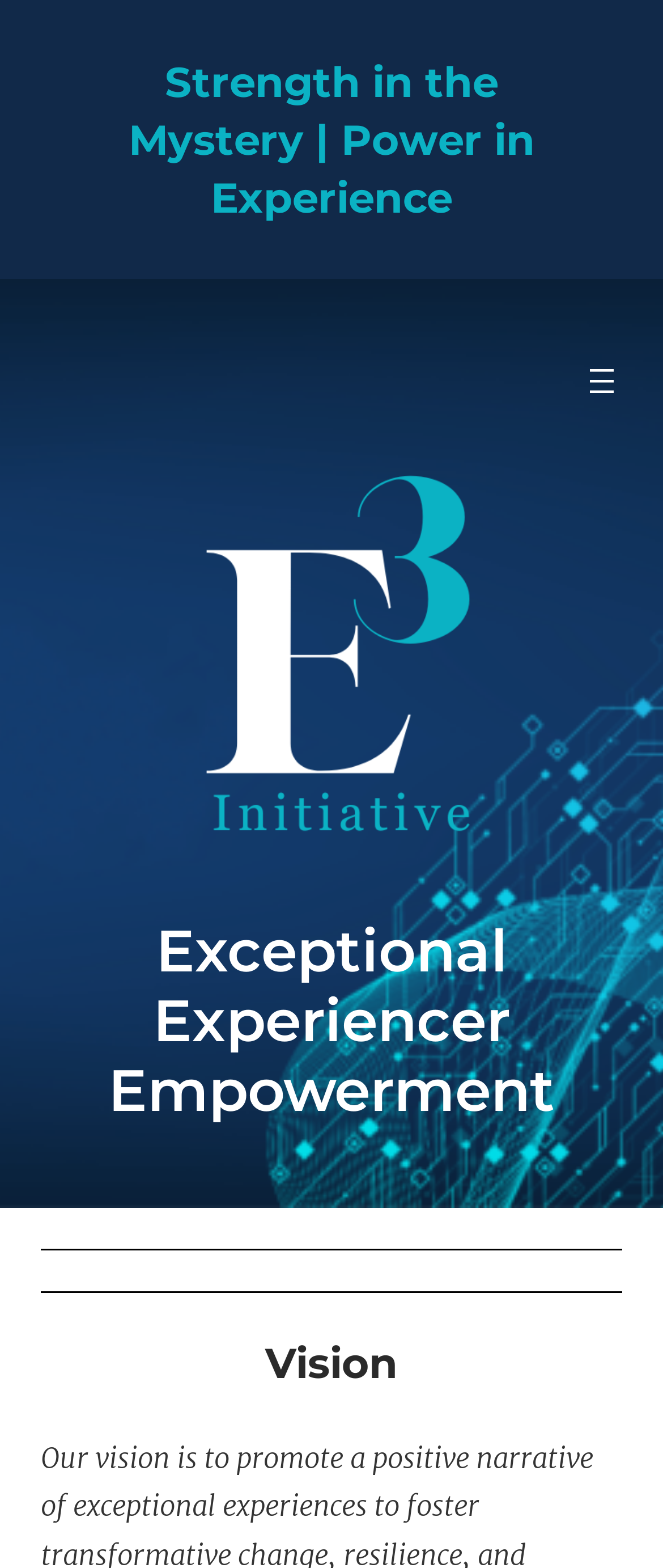Please locate and retrieve the main header text of the webpage.

Exceptional Experiencer Empowerment